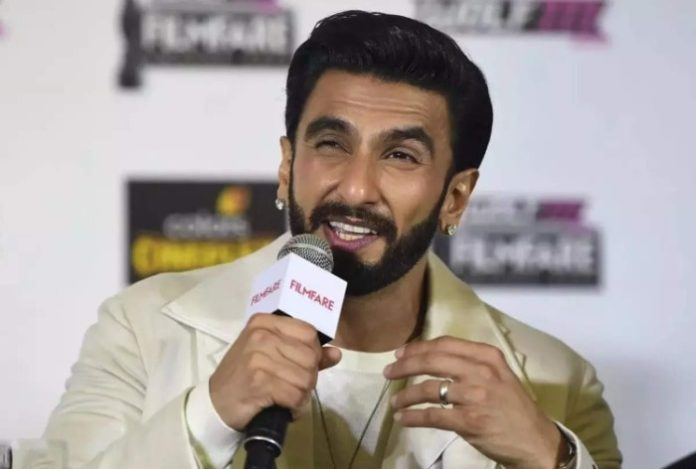What is the logo featured in the backdrop?
Using the image, provide a concise answer in one word or a short phrase.

Filmfare logo